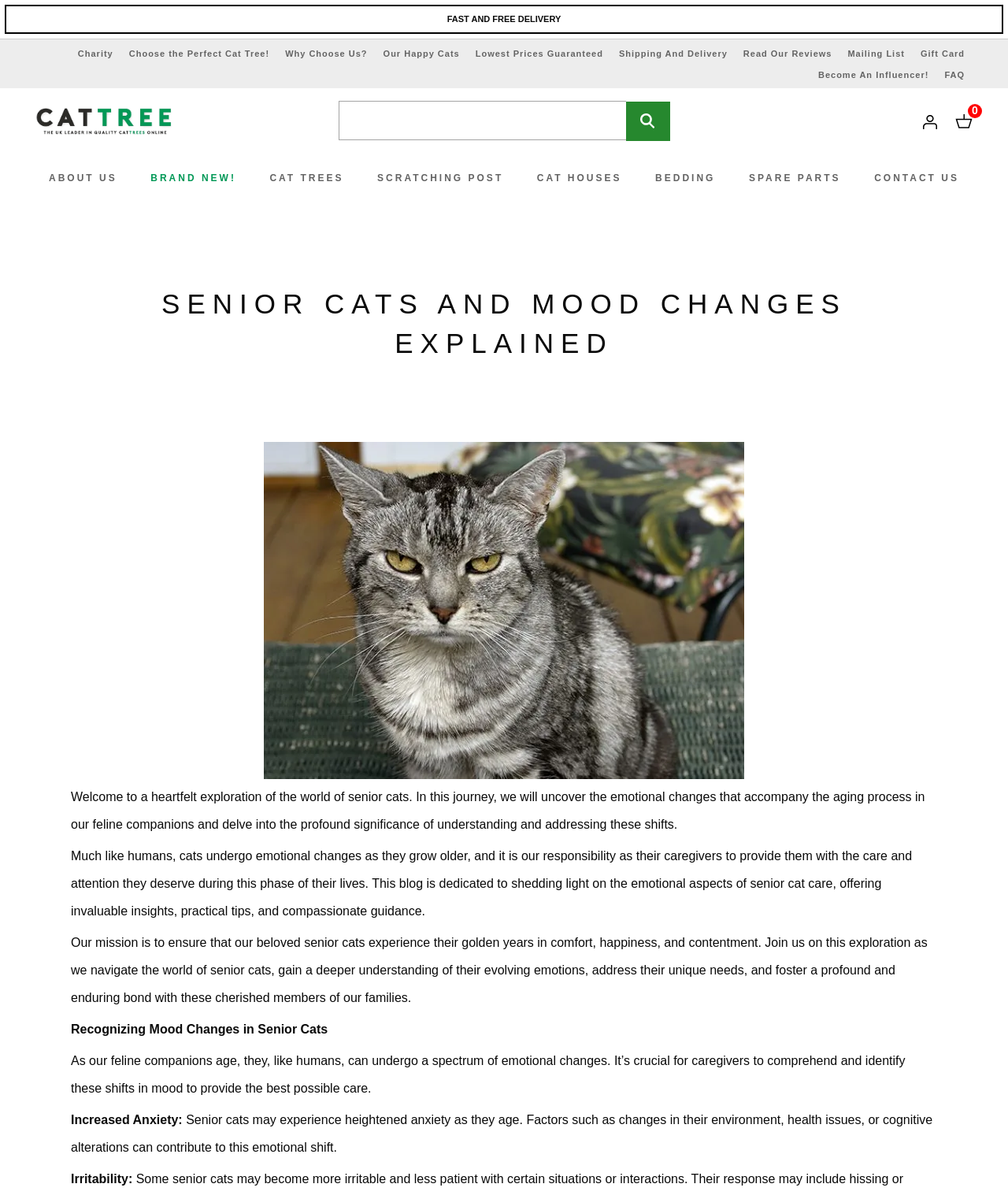Look at the image and write a detailed answer to the question: 
What is the first symptom of mood change in senior cats mentioned?

The webpage mentions that senior cats may experience increased anxiety as they age, which is one of the symptoms of mood change in senior cats.